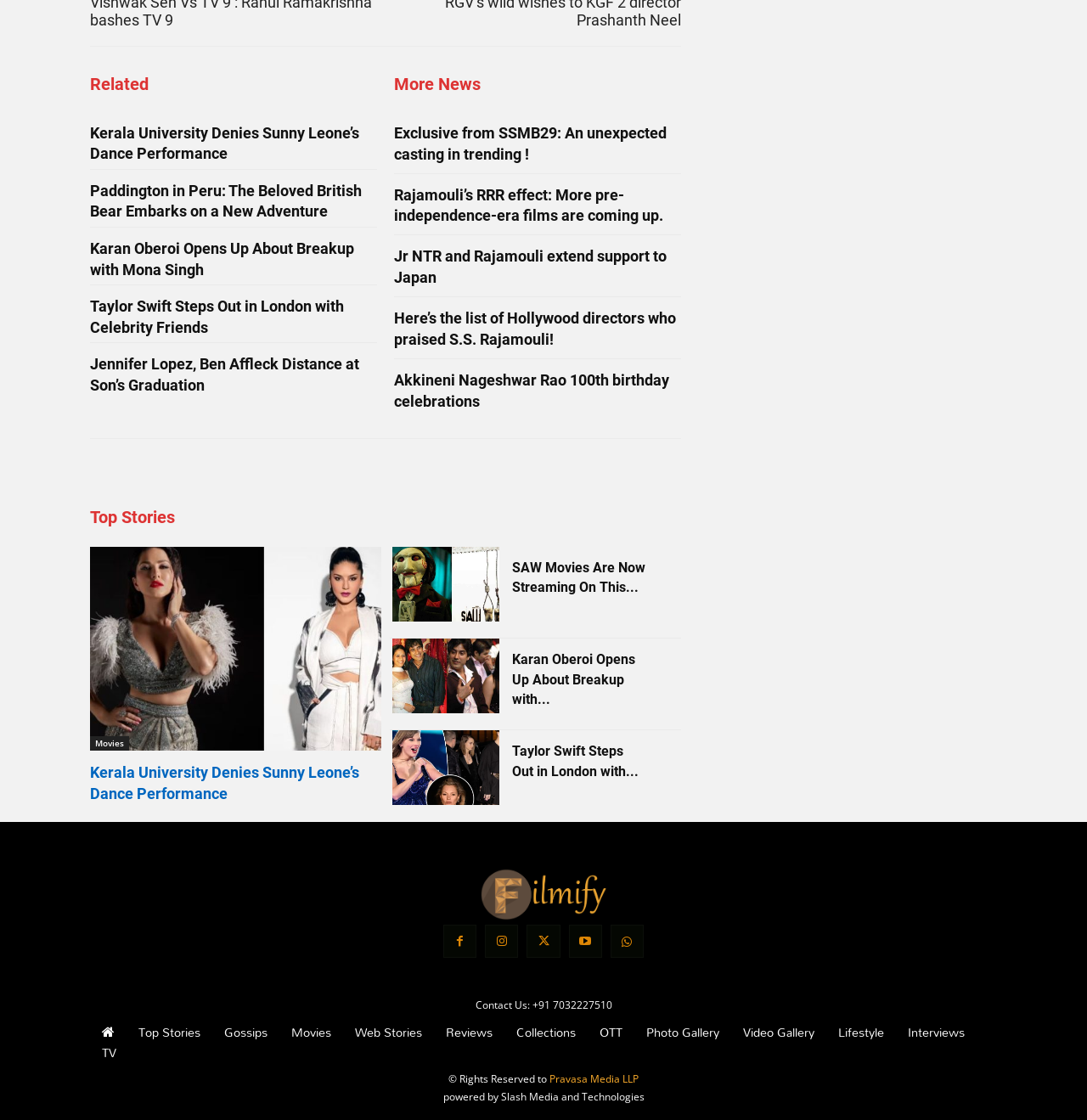Please specify the bounding box coordinates of the element that should be clicked to execute the given instruction: 'Read the article about Mac Jones'. Ensure the coordinates are four float numbers between 0 and 1, expressed as [left, top, right, bottom].

None